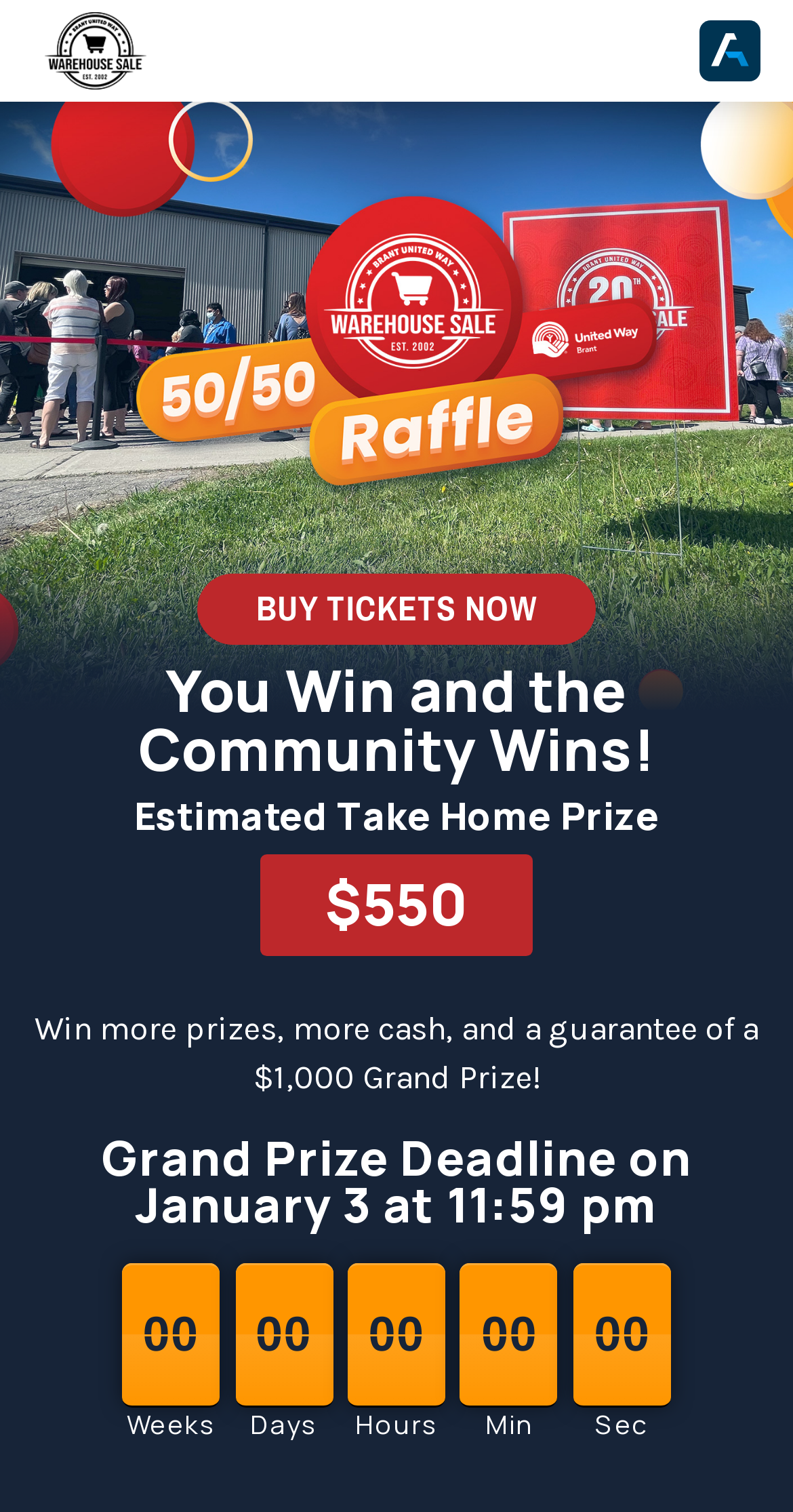Please provide a comprehensive answer to the question based on the screenshot: What is the purpose of the charity?

The purpose of the charity can be inferred from the meta description which mentions that Brant United Way helps over 30,000 people each year by supporting local services that work to help everyone feel a sense of belonging.